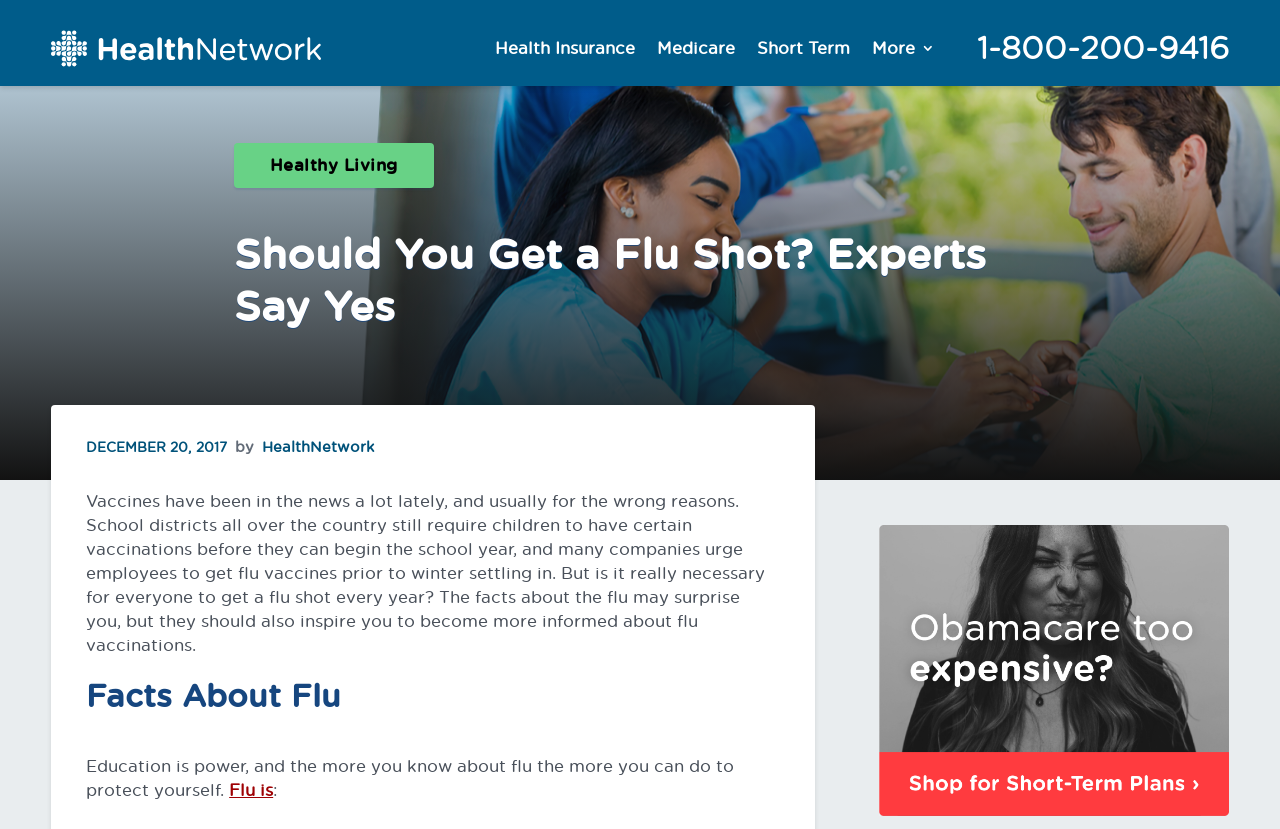What is the name of the website?
Please answer the question with a single word or phrase, referencing the image.

HealthNetwork